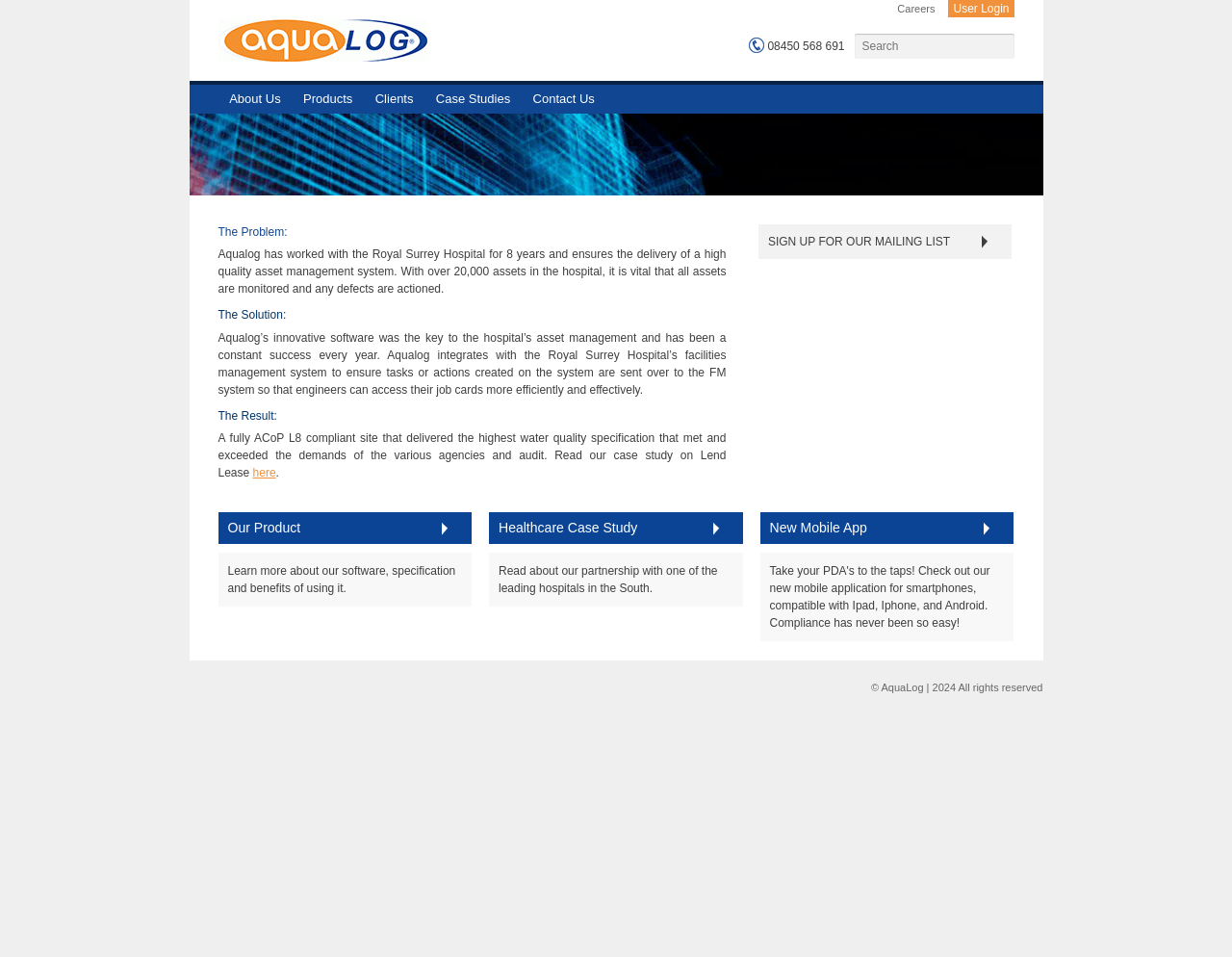Please locate the clickable area by providing the bounding box coordinates to follow this instruction: "contact us".

[0.423, 0.089, 0.492, 0.119]